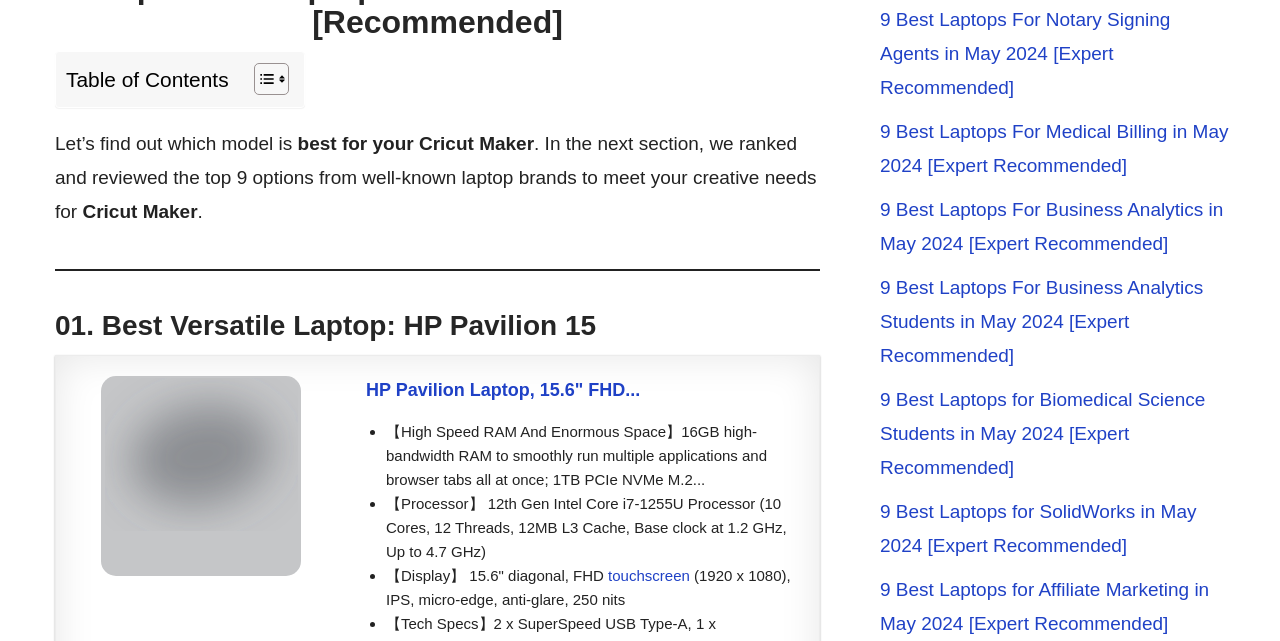Locate the bounding box coordinates of the element that should be clicked to fulfill the instruction: "View 9 Best Laptops For Notary Signing Agents in May 2024".

[0.688, 0.014, 0.914, 0.154]